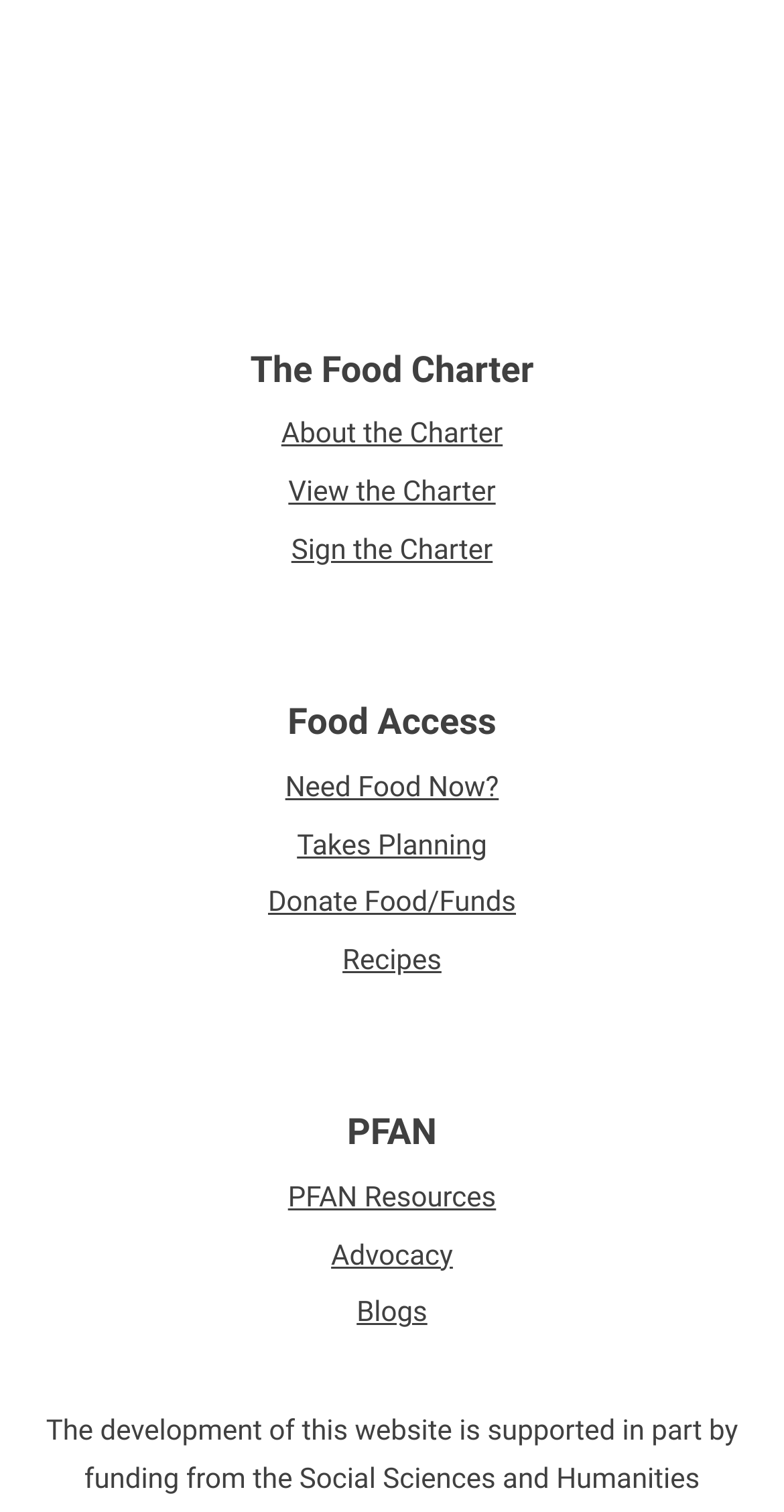Can you identify the bounding box coordinates of the clickable region needed to carry out this instruction: 'Explore advocacy'? The coordinates should be four float numbers within the range of 0 to 1, stated as [left, top, right, bottom].

[0.051, 0.661, 0.949, 0.693]